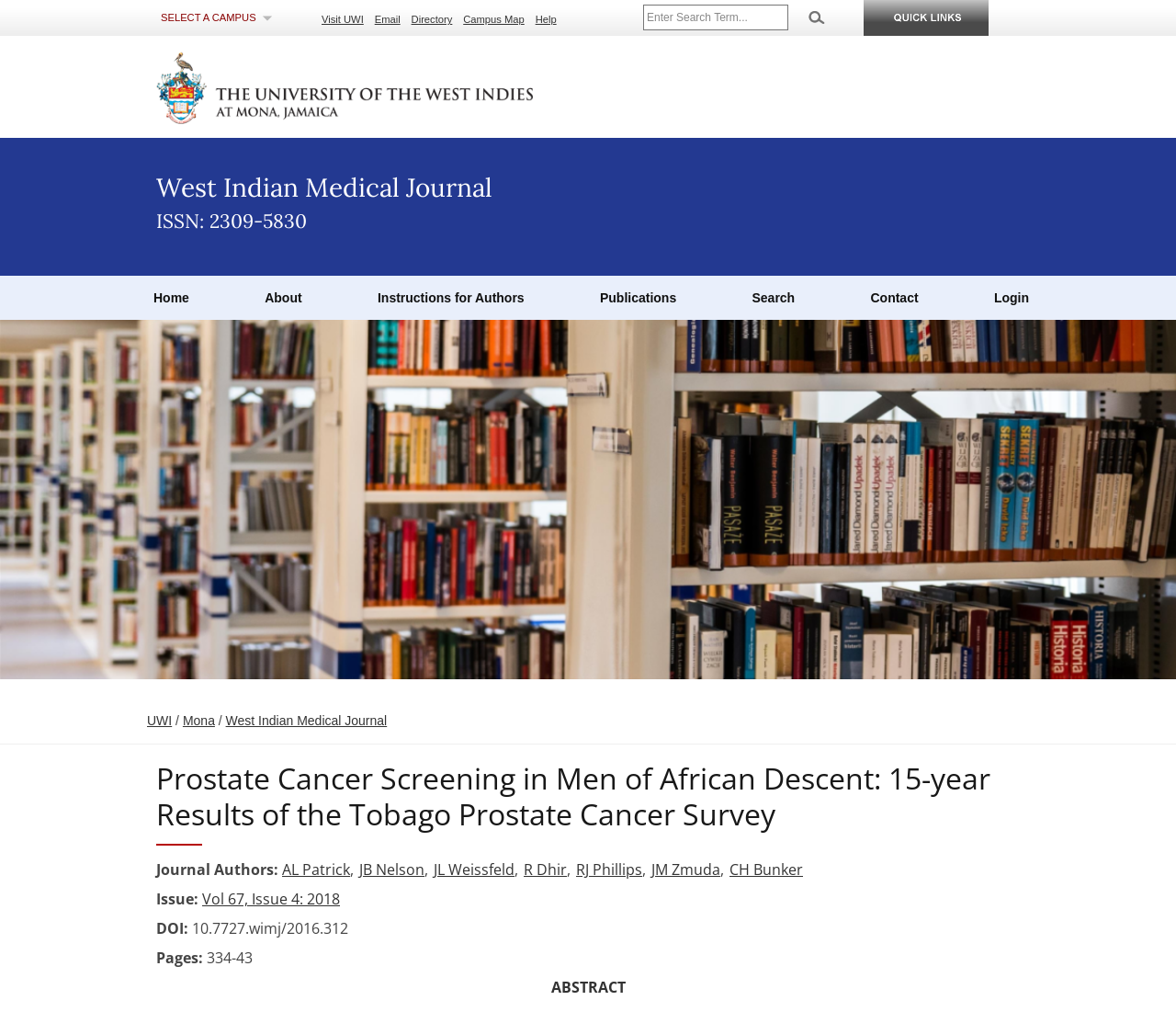Predict the bounding box for the UI component with the following description: "West Indian Medical Journal".

[0.192, 0.698, 0.329, 0.712]